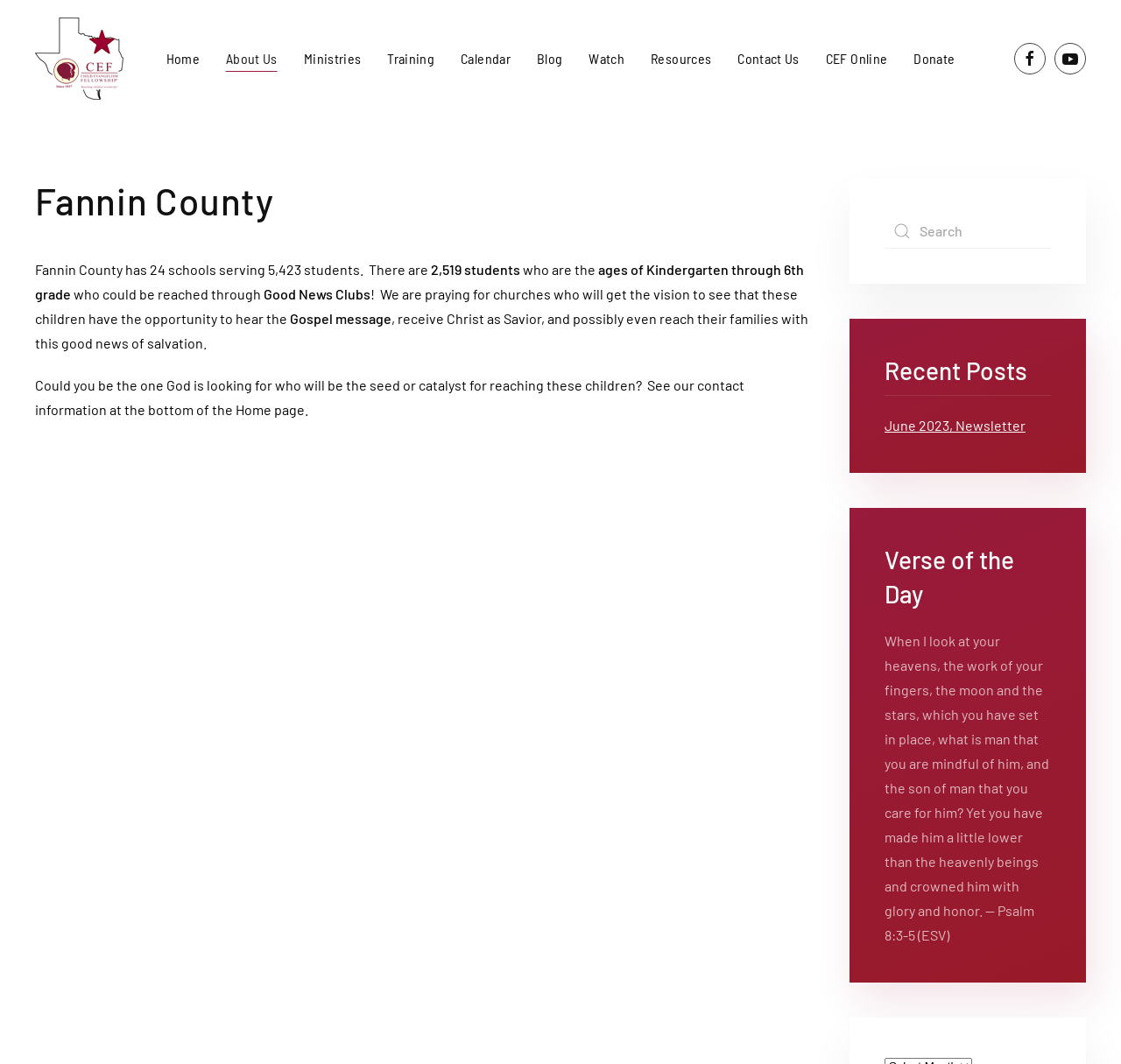Pinpoint the bounding box coordinates of the element that must be clicked to accomplish the following instruction: "Read the 'Verse of the Day'". The coordinates should be in the format of four float numbers between 0 and 1, i.e., [left, top, right, bottom].

[0.789, 0.51, 0.938, 0.575]